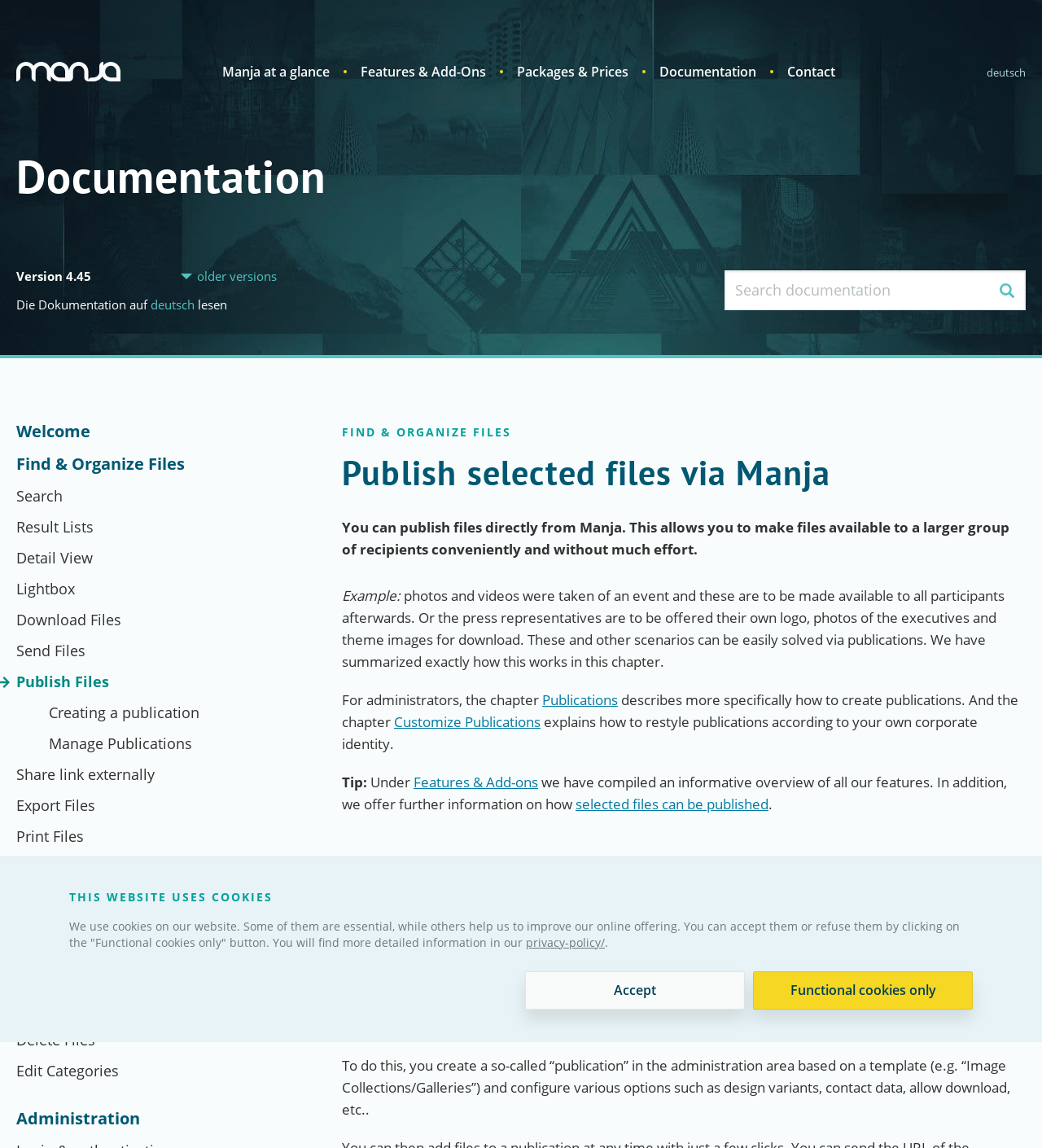Find the bounding box coordinates for the area that should be clicked to accomplish the instruction: "Search documentation".

[0.695, 0.236, 0.984, 0.27]